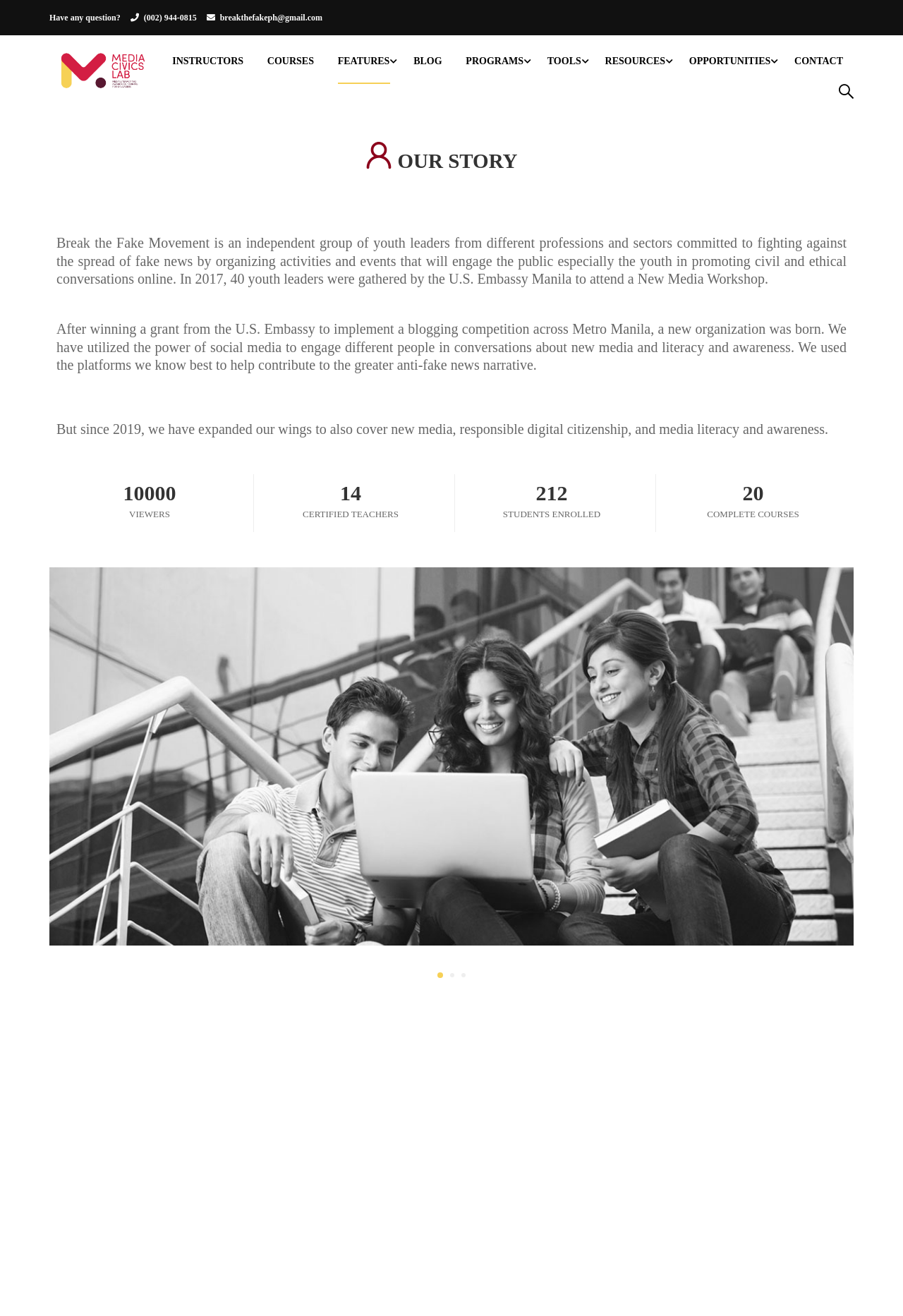Answer the question below using just one word or a short phrase: 
How many certified teachers are there?

14